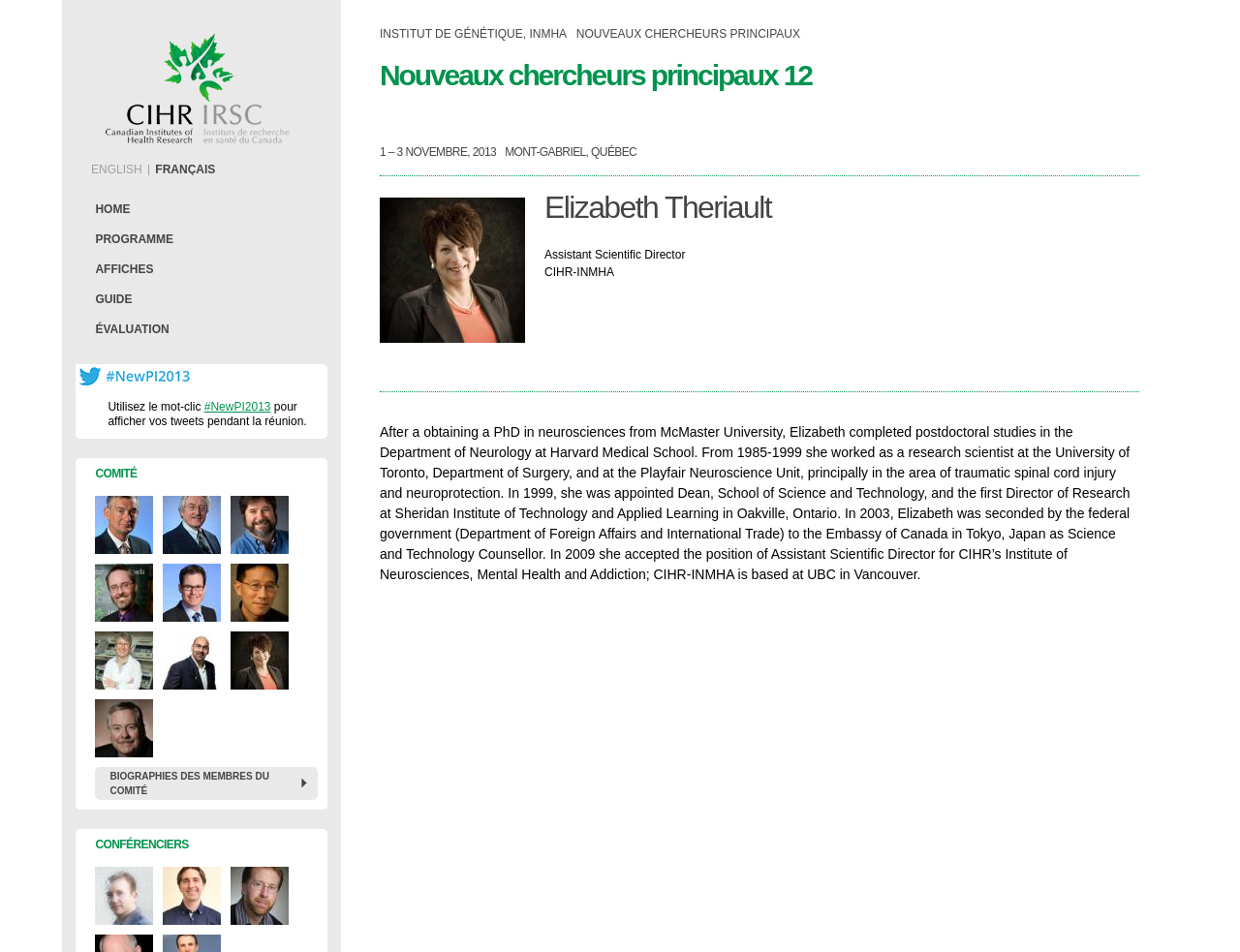What is the name of the institute where Elizabeth Theriault is currently working?
Based on the screenshot, respond with a single word or phrase.

CIHR-INMHA